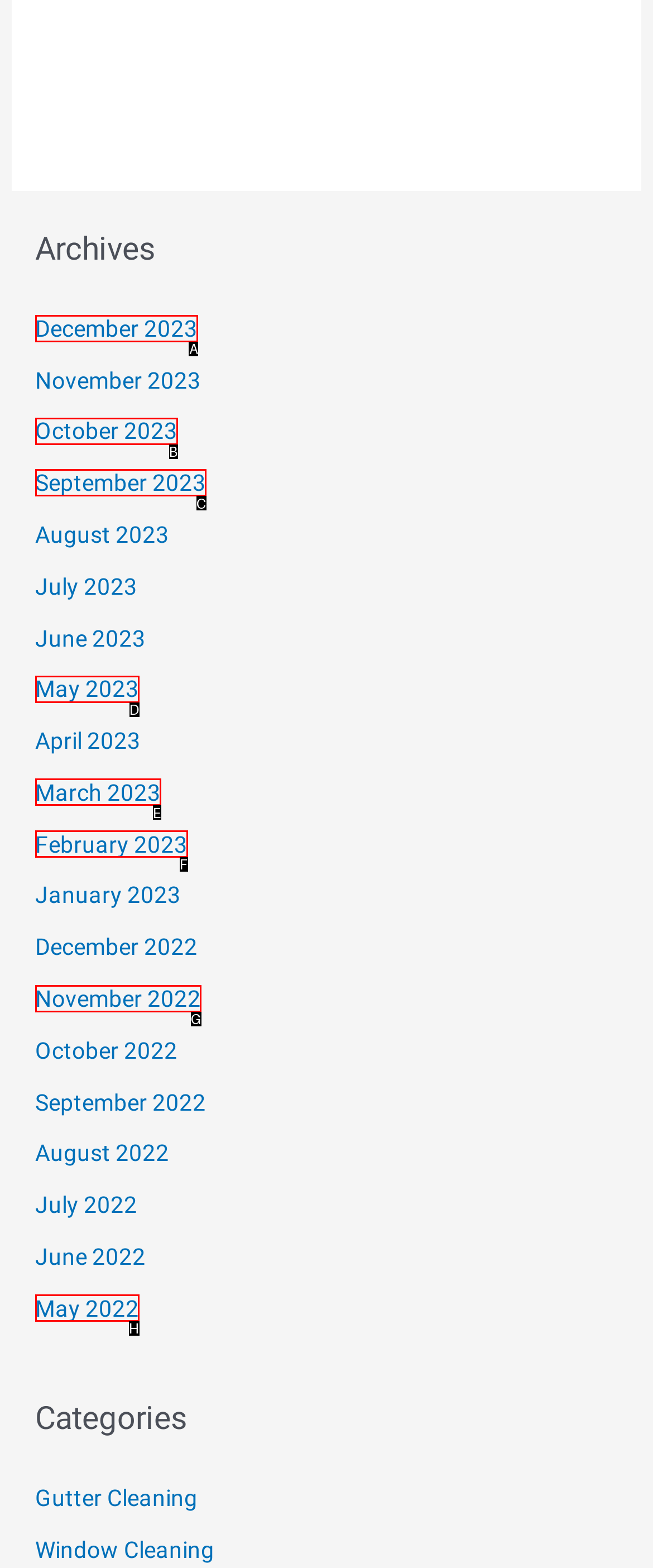What option should you select to complete this task: view December 2023 archives? Indicate your answer by providing the letter only.

A